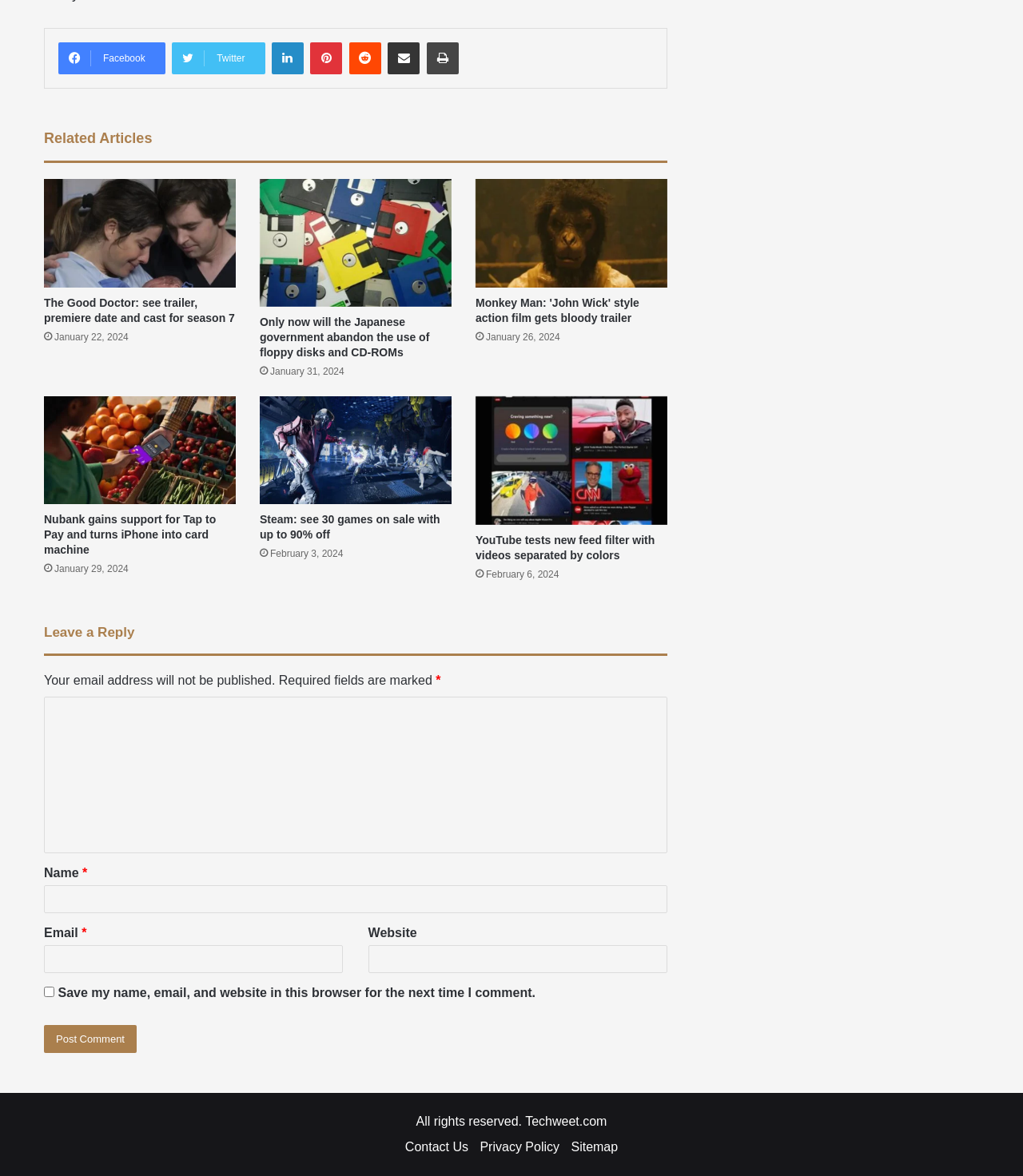How many textboxes are available in the comment section?
Provide a fully detailed and comprehensive answer to the question.

I examined the comment section and found four textboxes: Comment, Name, Email, and Website.